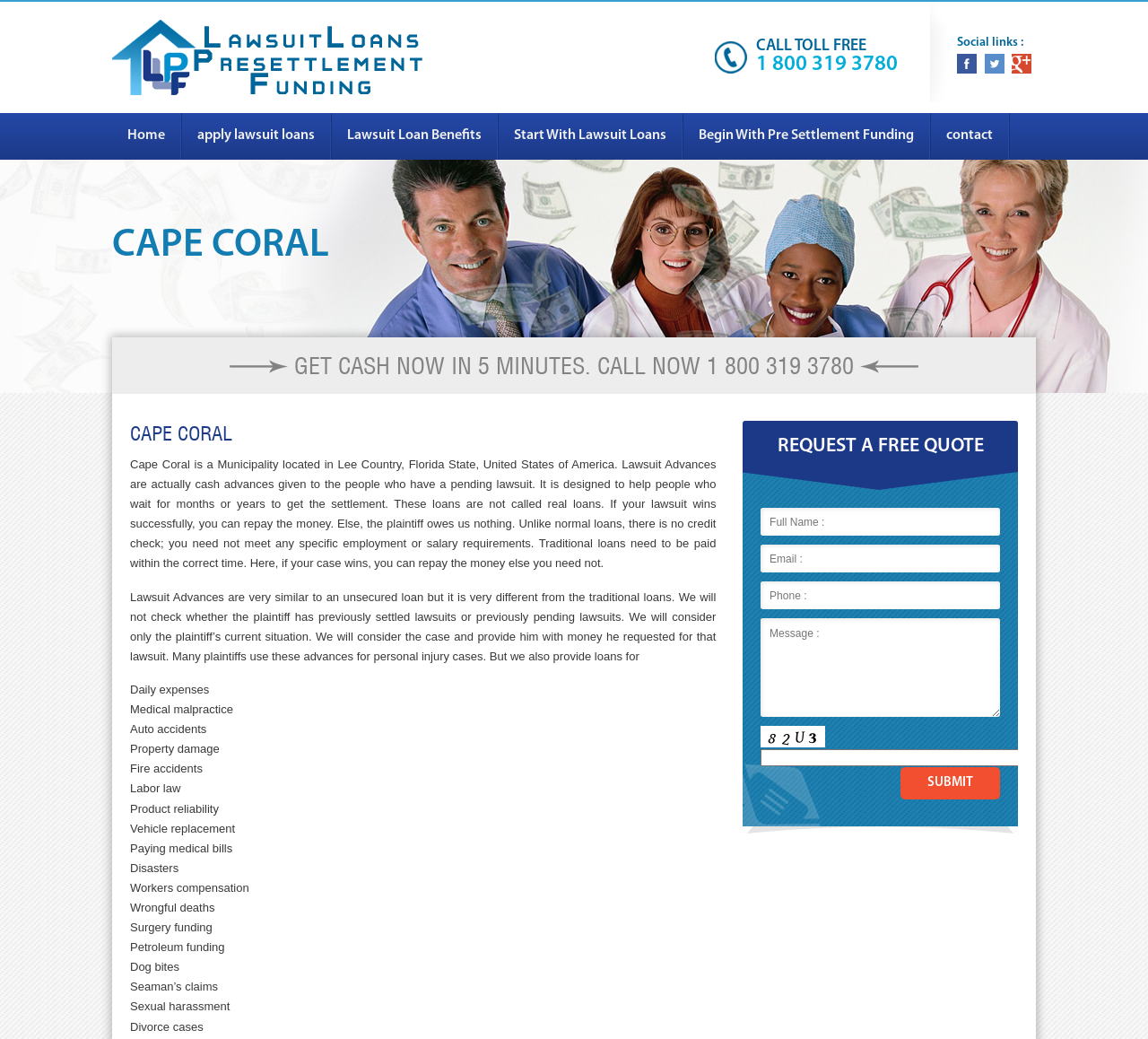Can I repay the lawsuit advance if I lose my case?
Please answer the question with as much detail as possible using the screenshot.

I found a description of lawsuit advances on the webpage, which explains that if the plaintiff wins their case, they can repay the advance. However, if the plaintiff loses their case, they do not owe anything. This means that the plaintiff is not responsible for repaying the advance if they lose their case.